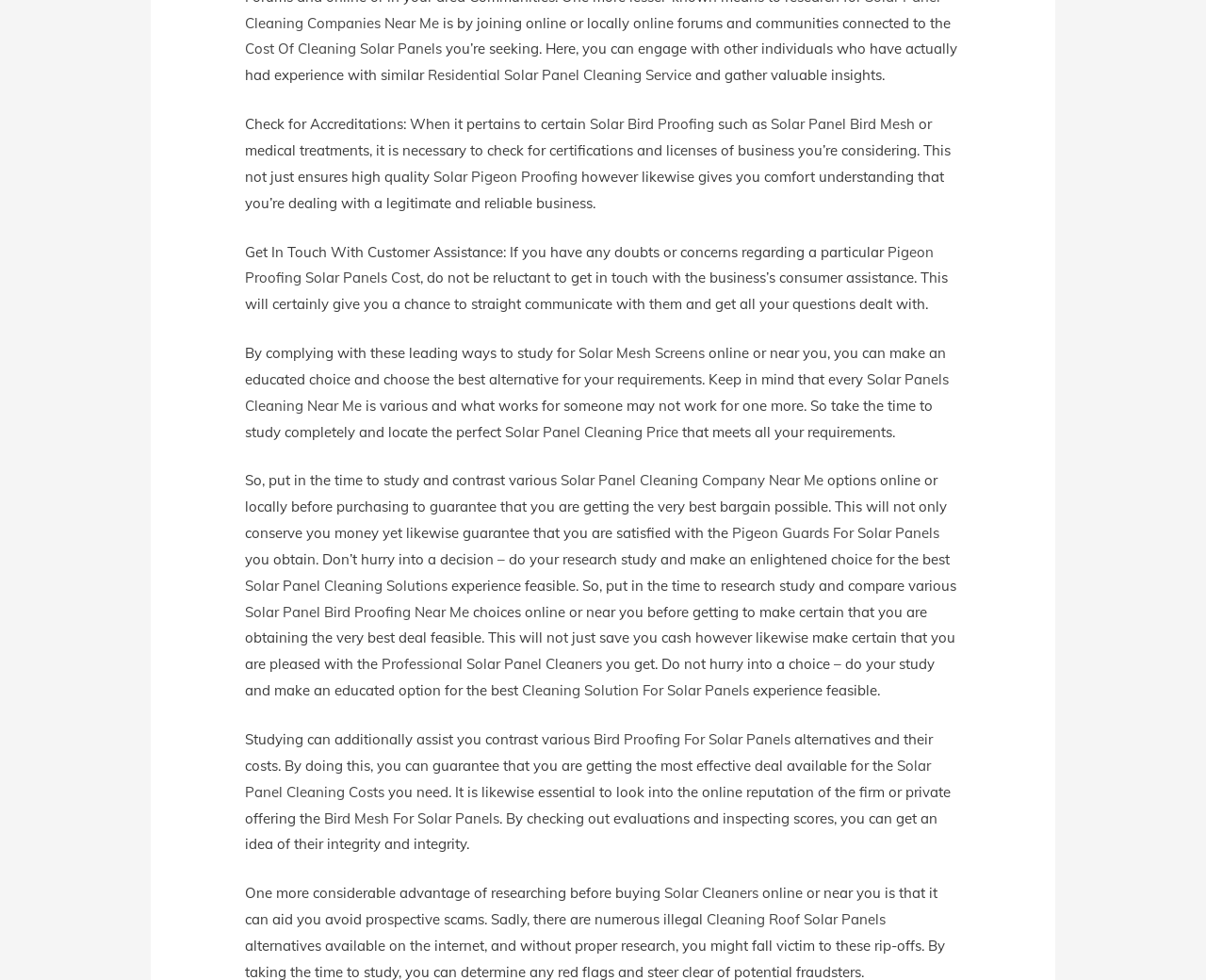Locate the bounding box coordinates of the element that should be clicked to fulfill the instruction: "Read more about 'Solar Bird Proofing'".

[0.489, 0.117, 0.592, 0.136]